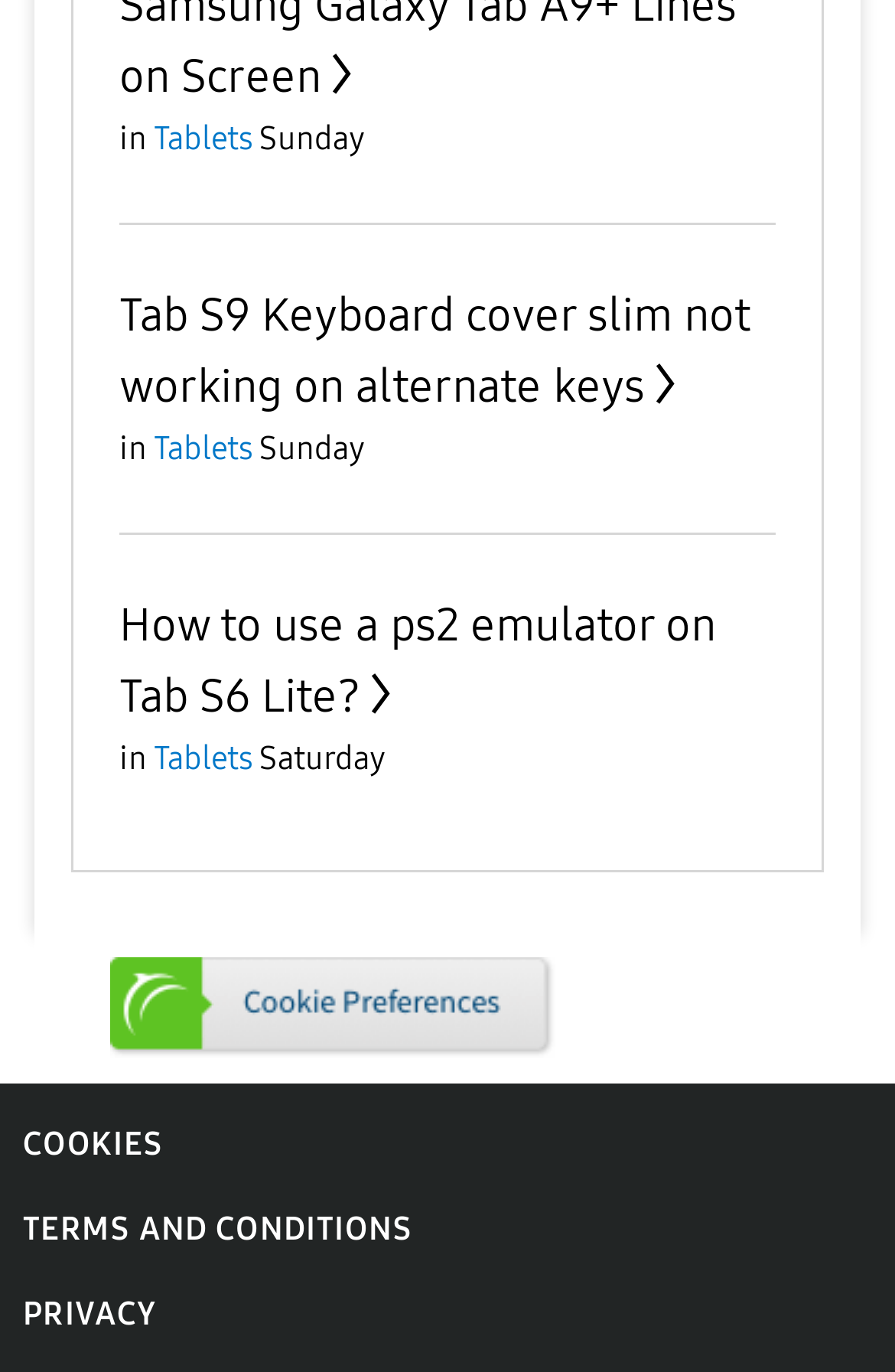Determine the bounding box coordinates for the area that should be clicked to carry out the following instruction: "Explore Careers opportunities".

None